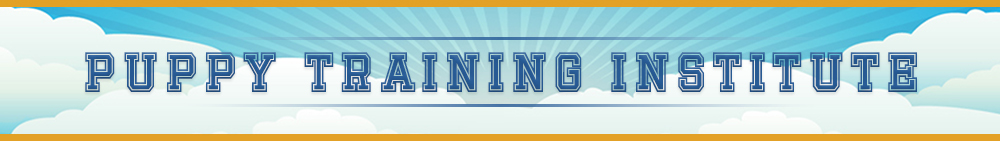Use a single word or phrase to answer the question: What is the purpose of the banner?

Promotional feature